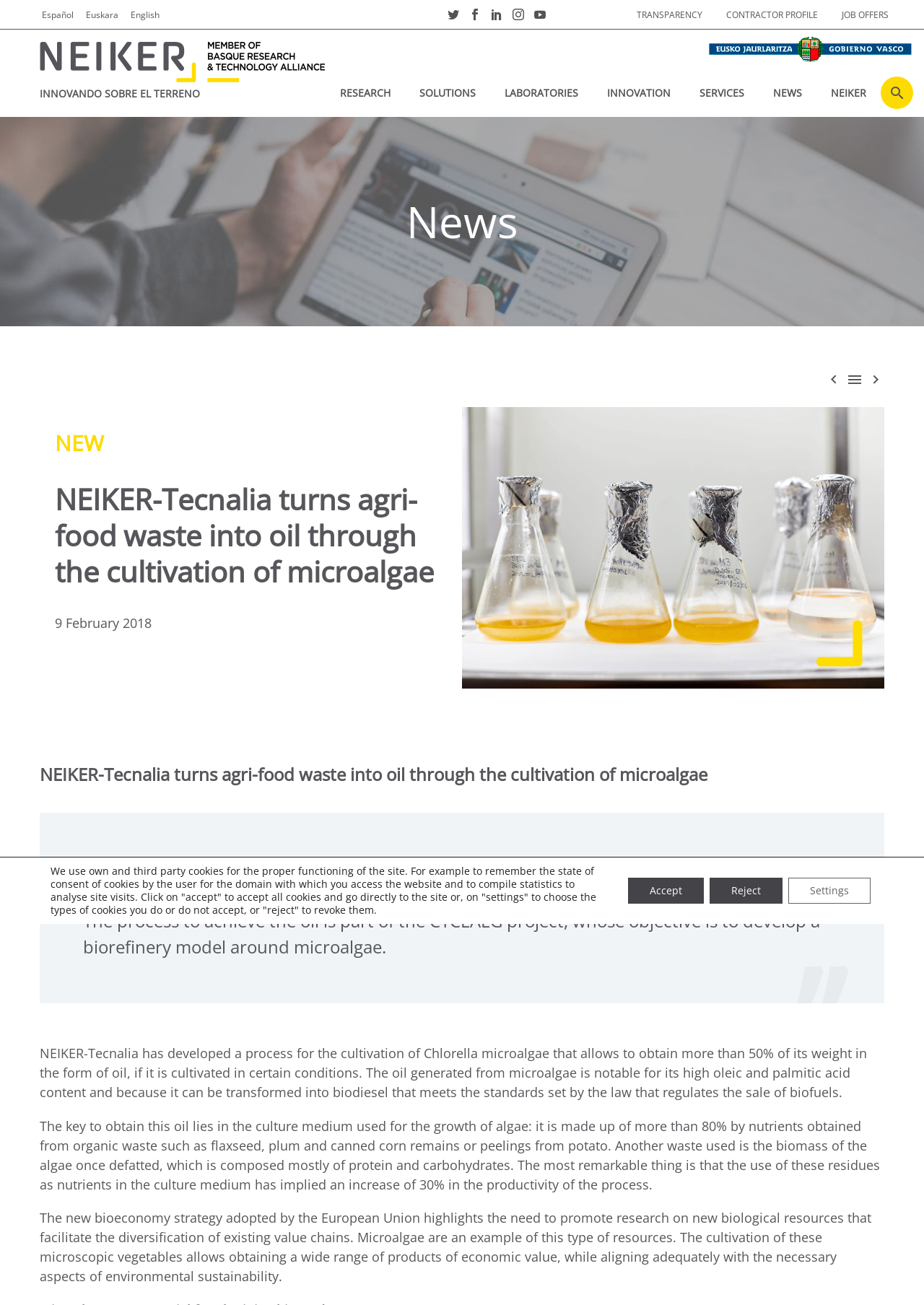Determine the bounding box coordinates of the UI element that matches the following description: "Contact us". The coordinates should be four float numbers between 0 and 1 in the format [left, top, right, bottom].

None